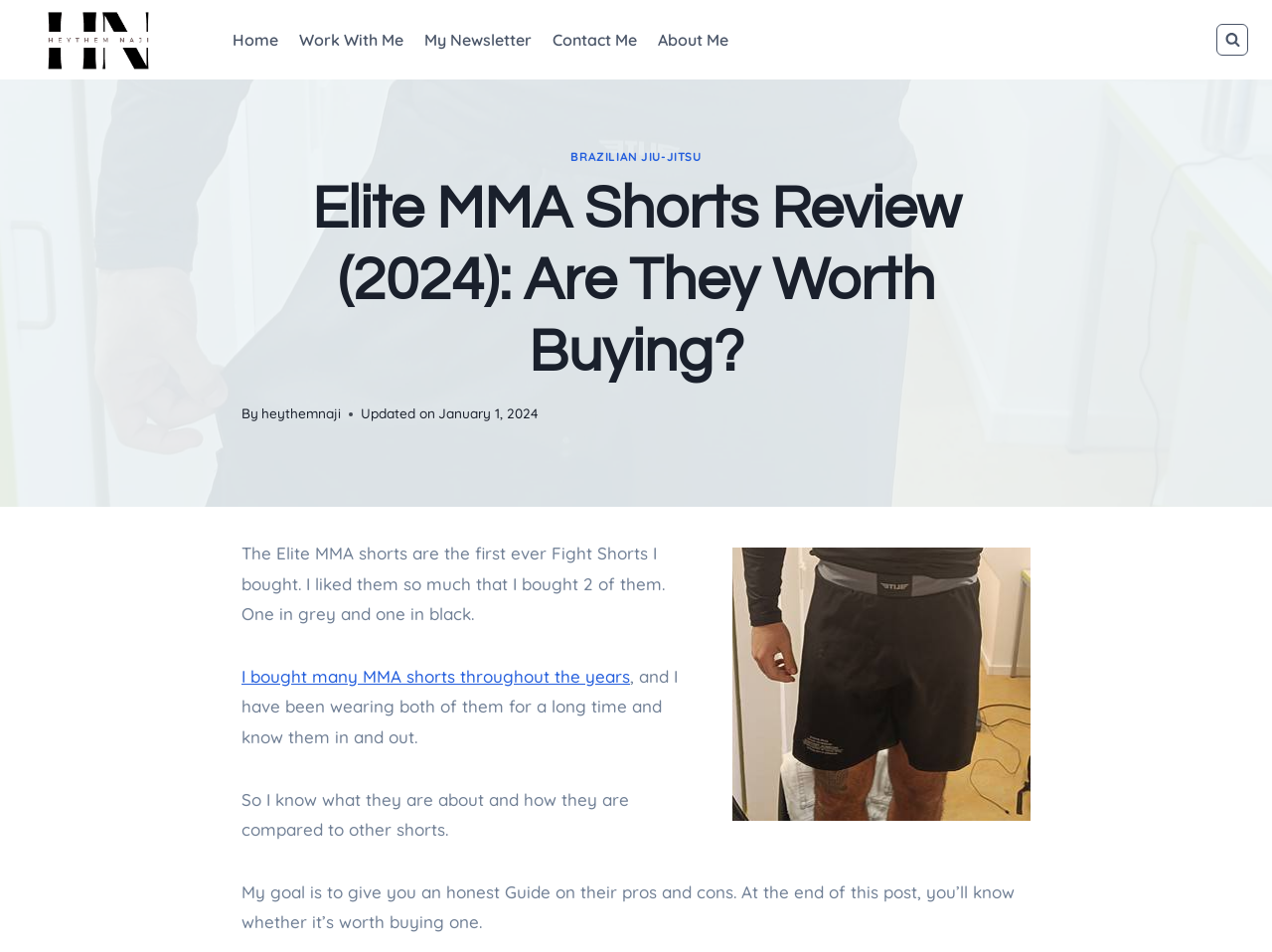When was this article updated?
Please provide a comprehensive and detailed answer to the question.

The update date of this article can be found by looking at the text 'Updated on' followed by a time element, which contains the text 'January 1, 2024', indicating that this article was updated on January 1, 2024.